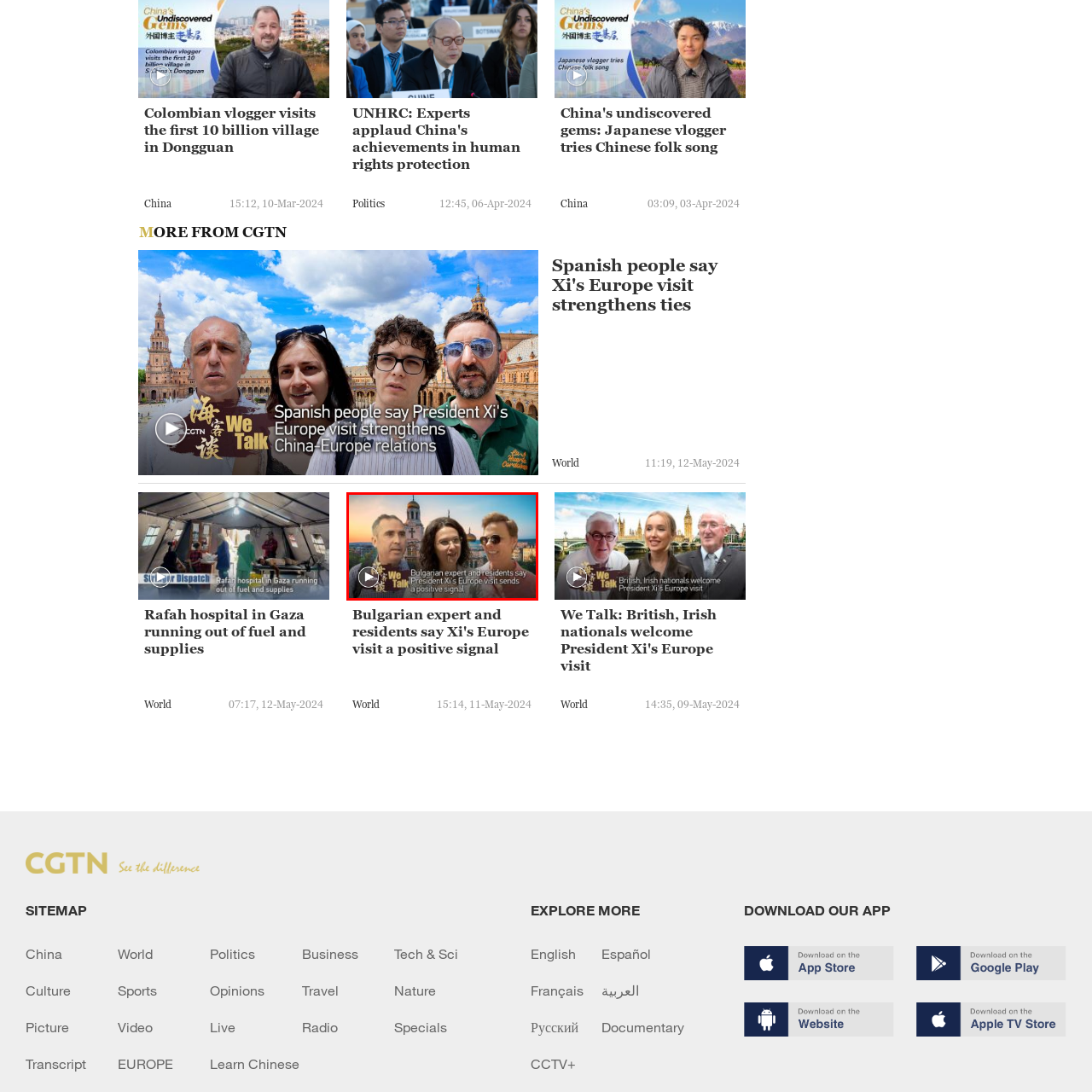Look closely at the section within the red border and give a one-word or brief phrase response to this question: 
What is the title of the video series?

We Talk